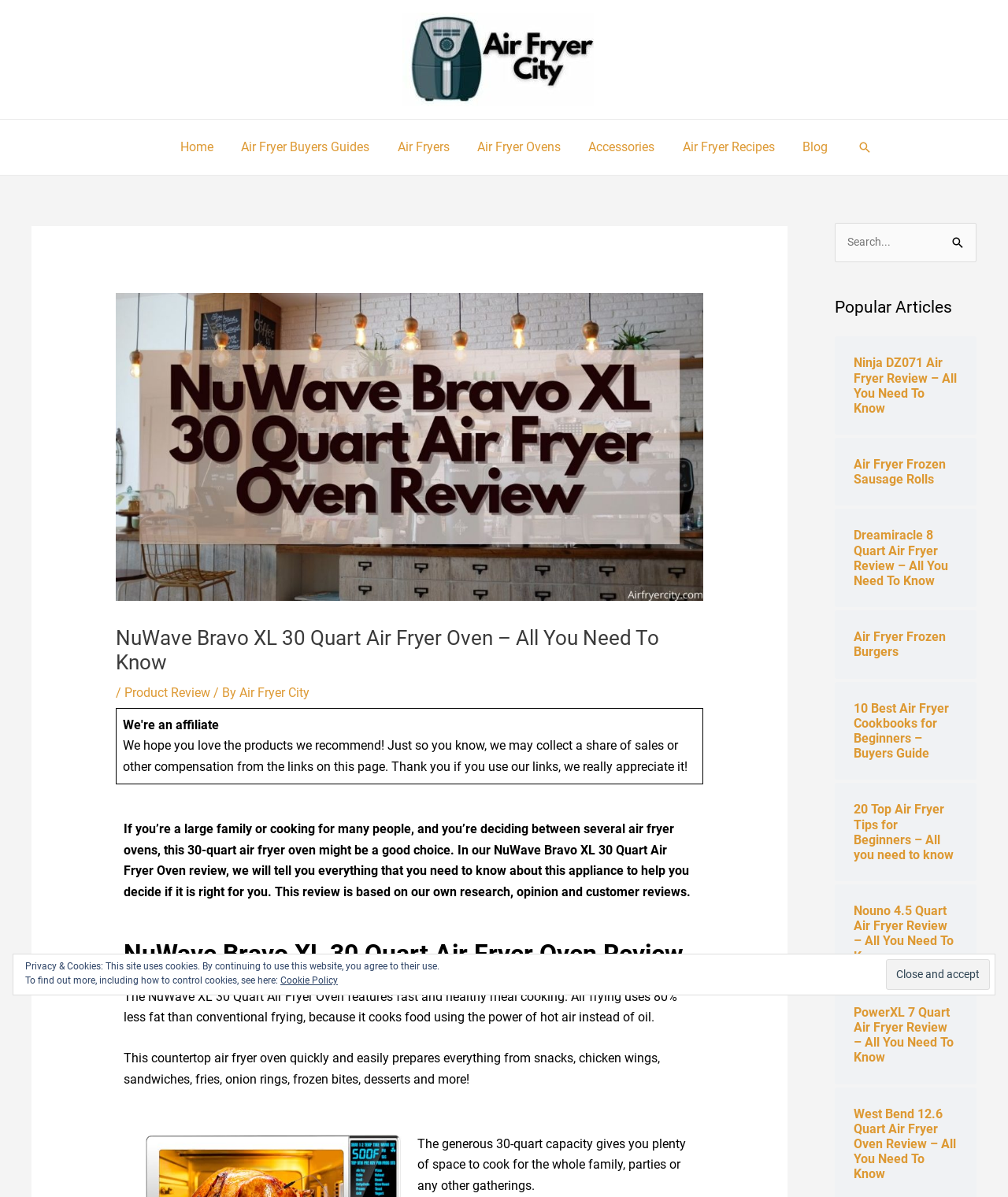Deliver a detailed narrative of the webpage's visual and textual elements.

This webpage is a review of the NuWave Bravo XL 30 Quart Air Fryer Oven. At the top left corner, there is a logo of "Air Fryer City" with a link to the website. Next to it, there is a navigation menu with links to different sections of the website, including "Home", "Air Fryer Buyers Guides", "Air Fryers", "Air Fryer Ovens", "Accessories", "Air Fryer Recipes", and "Blog". 

On the top right corner, there is a search icon with a link to a search function. Below the navigation menu, there is a header with the title "NuWave Bravo XL 30 Quart Air Fryer Oven – All You Need To Know" and an image related to the product. 

The main content of the webpage is a review of the air fryer oven, which includes several paragraphs of text describing its features and benefits. The review is divided into sections with headings, including "NuWave Bravo XL 30 Quart Air Fryer Oven Review" and descriptions of the product's capacity, cooking capabilities, and health benefits. 

On the right side of the webpage, there is a section titled "Popular Articles" with links to other reviews and articles related to air fryers. At the bottom of the webpage, there is a notice about privacy and cookies, with a link to a "Cookie Policy" page. There is also a button to close and accept the notice.